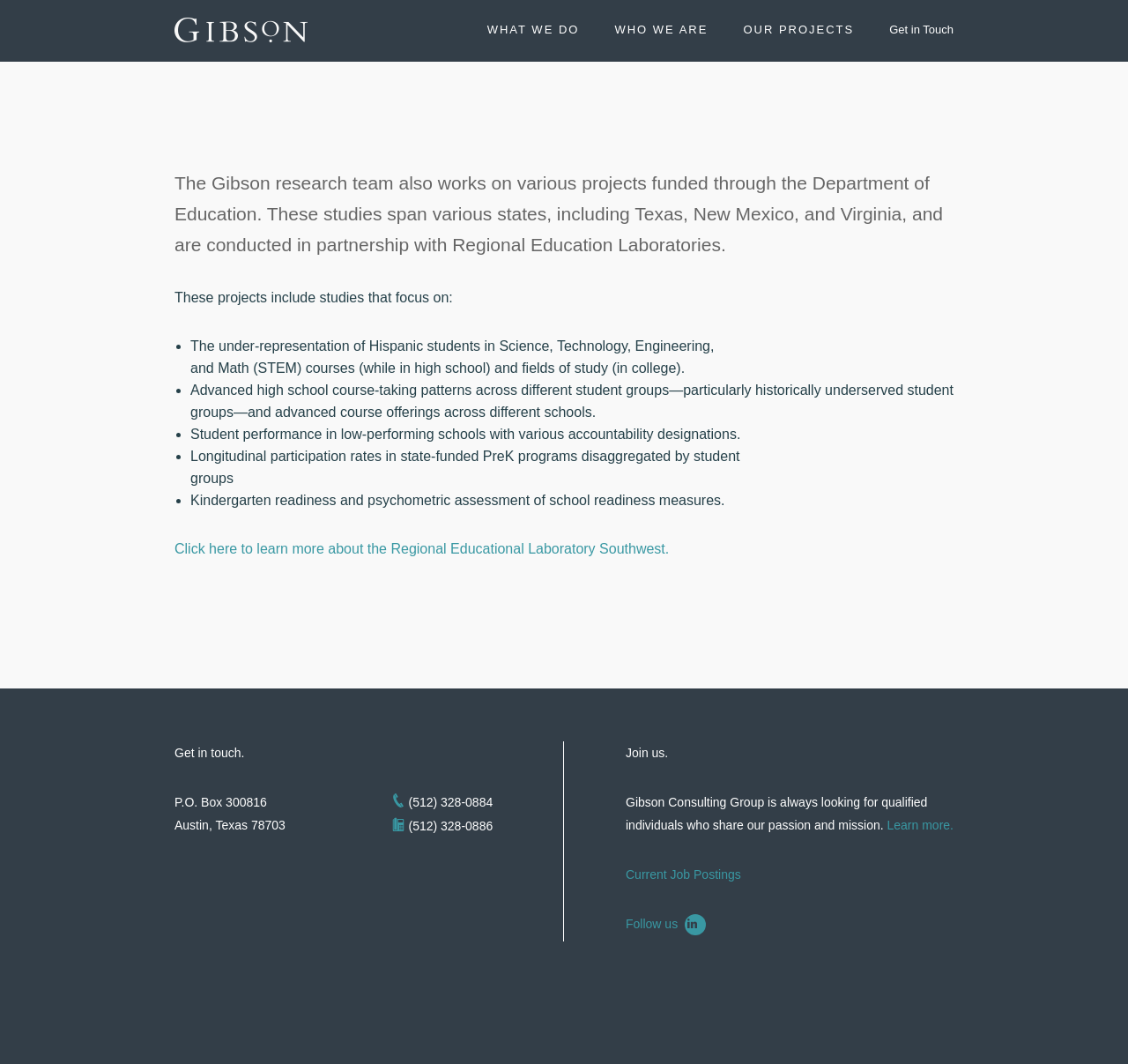Find the bounding box coordinates for the area you need to click to carry out the instruction: "Click on the 'Get in Touch' link". The coordinates should be four float numbers between 0 and 1, indicated as [left, top, right, bottom].

[0.788, 0.022, 0.845, 0.034]